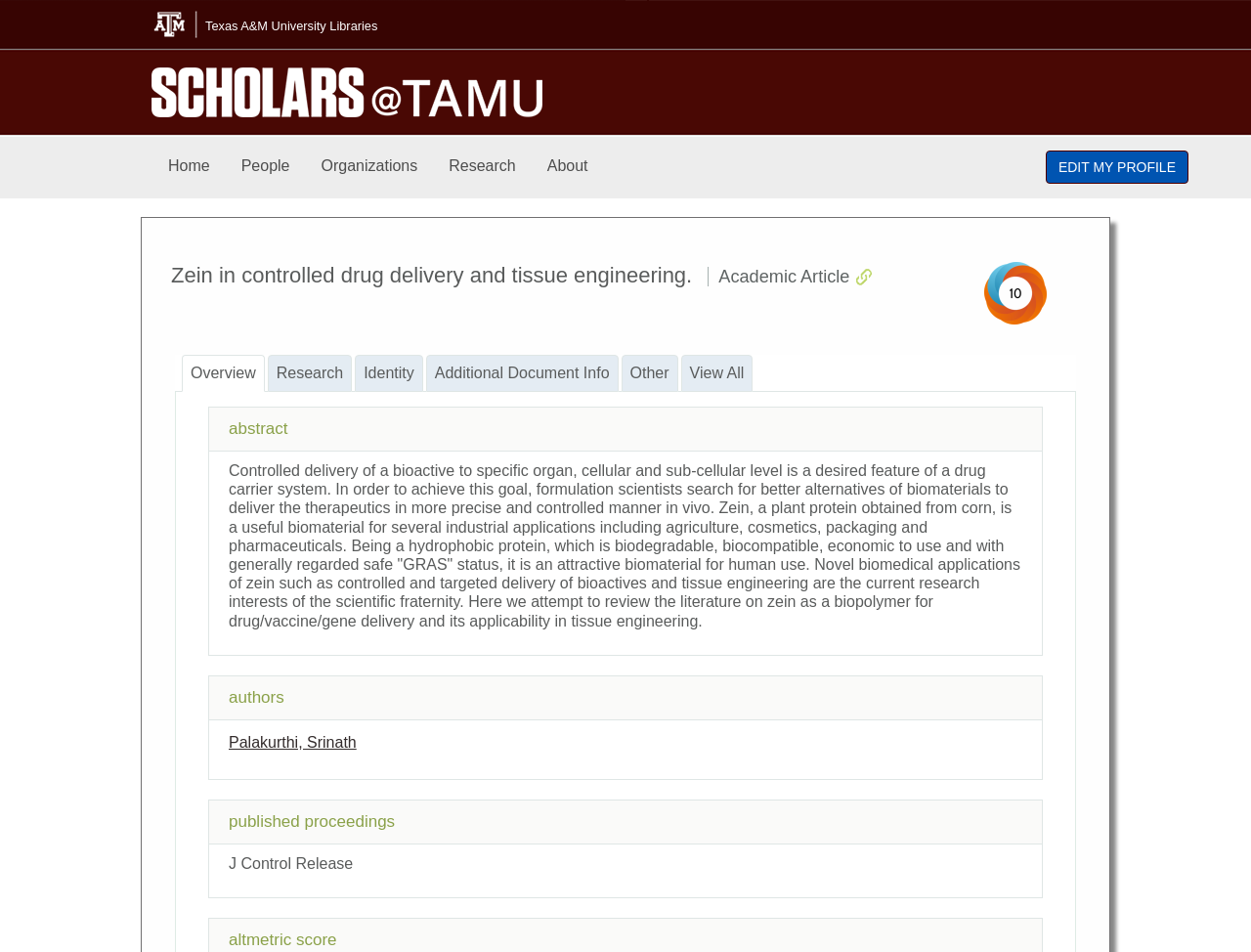Pinpoint the bounding box coordinates for the area that should be clicked to perform the following instruction: "Read the article with an altmetric score of 10".

[0.787, 0.275, 0.837, 0.348]